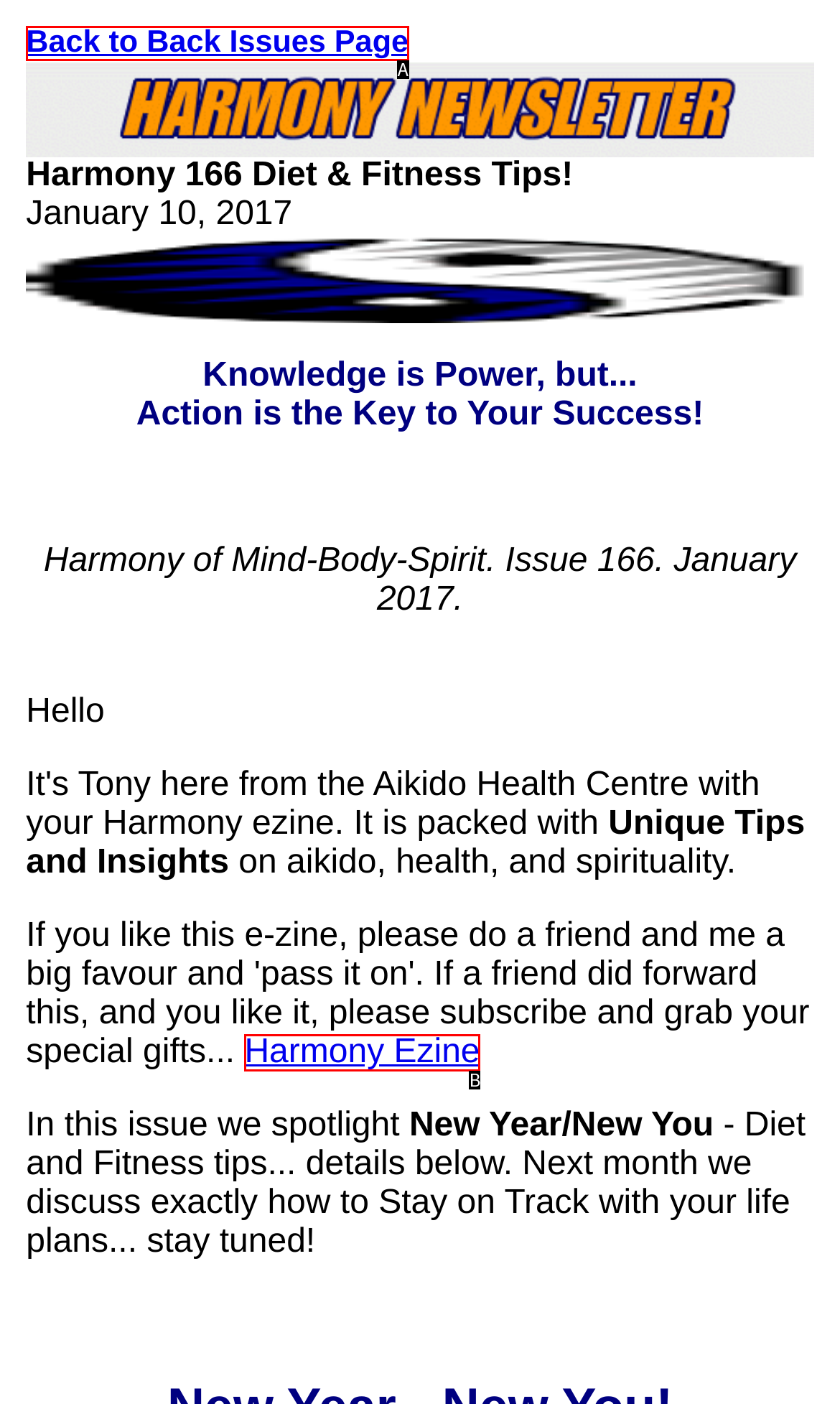Determine the option that best fits the description: Back to Back Issues Page
Reply with the letter of the correct option directly.

A